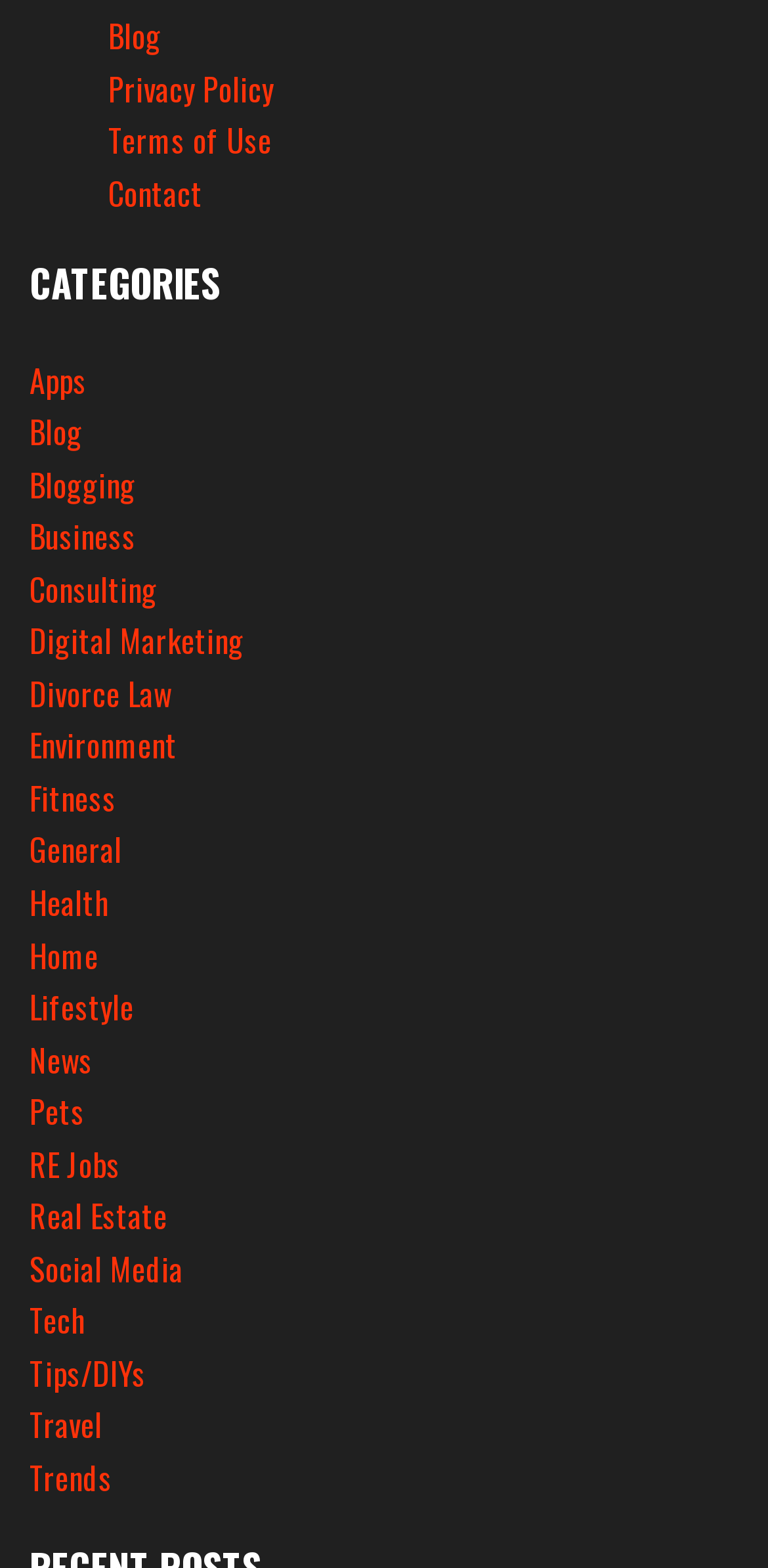How many categories are listed?
Using the information presented in the image, please offer a detailed response to the question.

I counted the number of links under the 'CATEGORIES' static text, which are 'Apps', 'Blog', 'Blogging', 'Business', 'Consulting', 'Digital Marketing', 'Divorce Law', 'Environment', 'Fitness', 'General', 'Health', 'Home', 'Lifestyle', 'News', 'Pets', 'RE Jobs', 'Real Estate', 'Social Media', 'Tech', 'Tips/DIYs', 'Travel', and 'Trends'. There are 22 links in total.